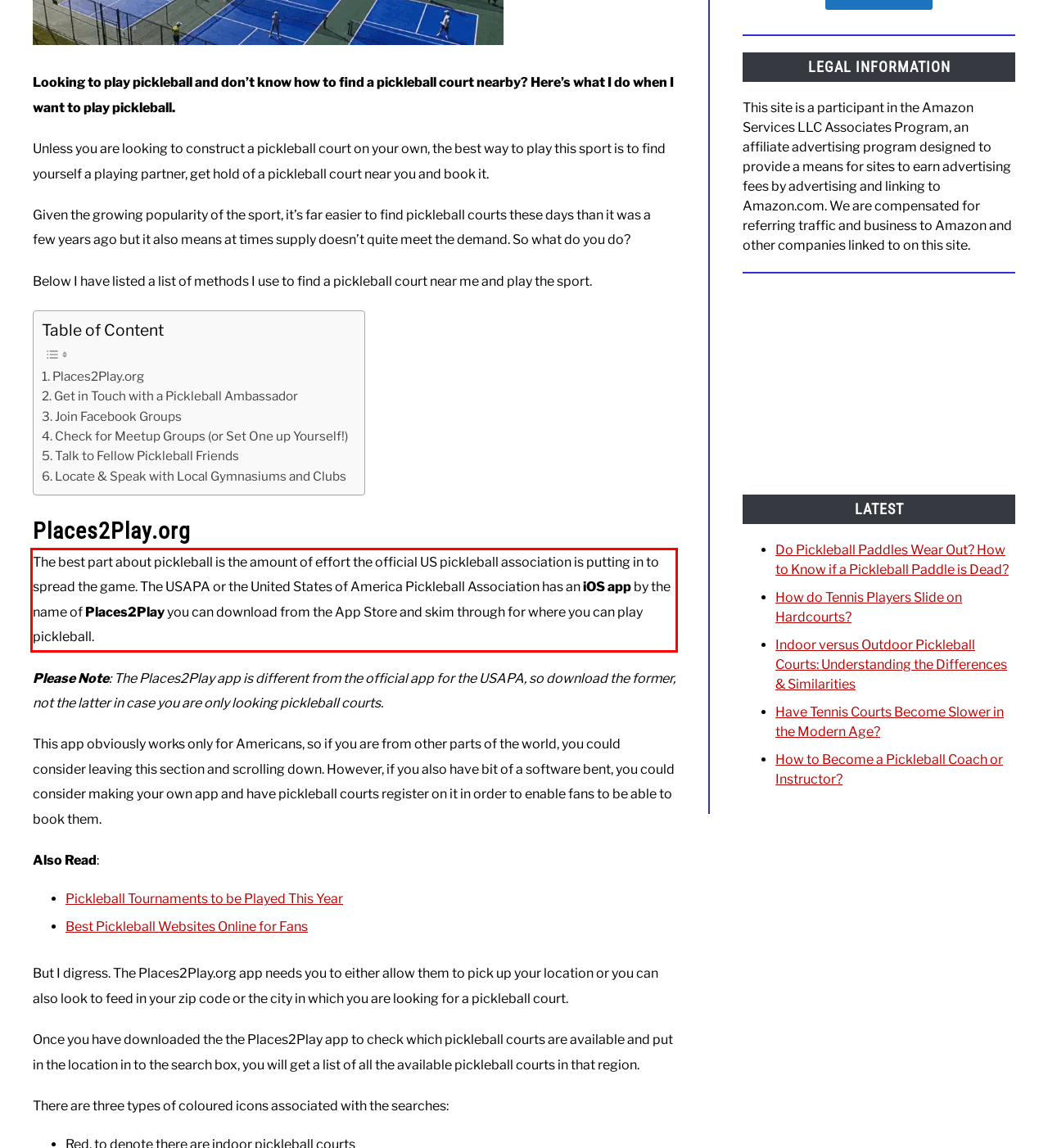Please take the screenshot of the webpage, find the red bounding box, and generate the text content that is within this red bounding box.

The best part about pickleball is the amount of effort the official US pickleball association is putting in to spread the game. The USAPA or the United States of America Pickleball Association has an iOS app by the name of Places2Play you can download from the App Store and skim through for where you can play pickleball.